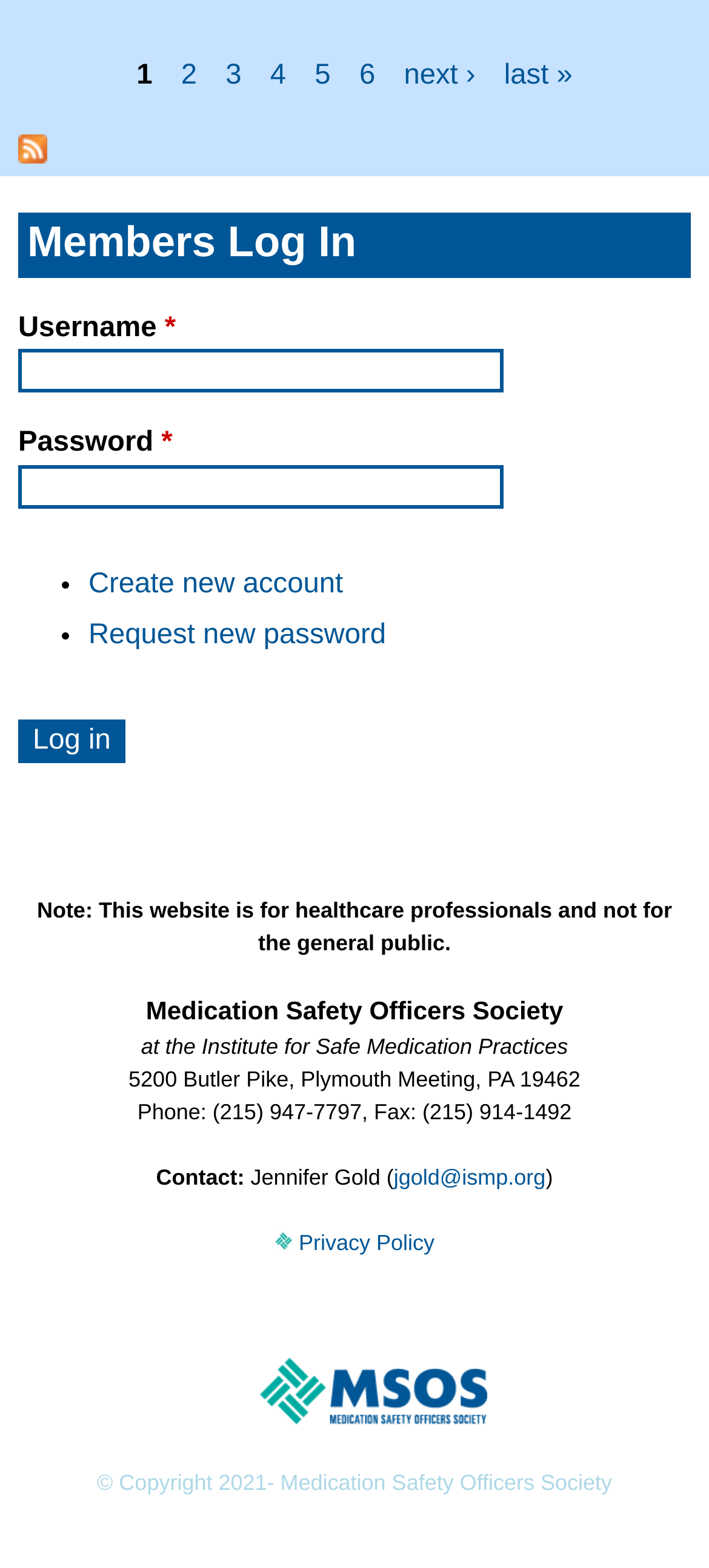Find the bounding box coordinates of the element to click in order to complete this instruction: "Click on the '2' link". The bounding box coordinates must be four float numbers between 0 and 1, denoted as [left, top, right, bottom].

[0.255, 0.038, 0.278, 0.058]